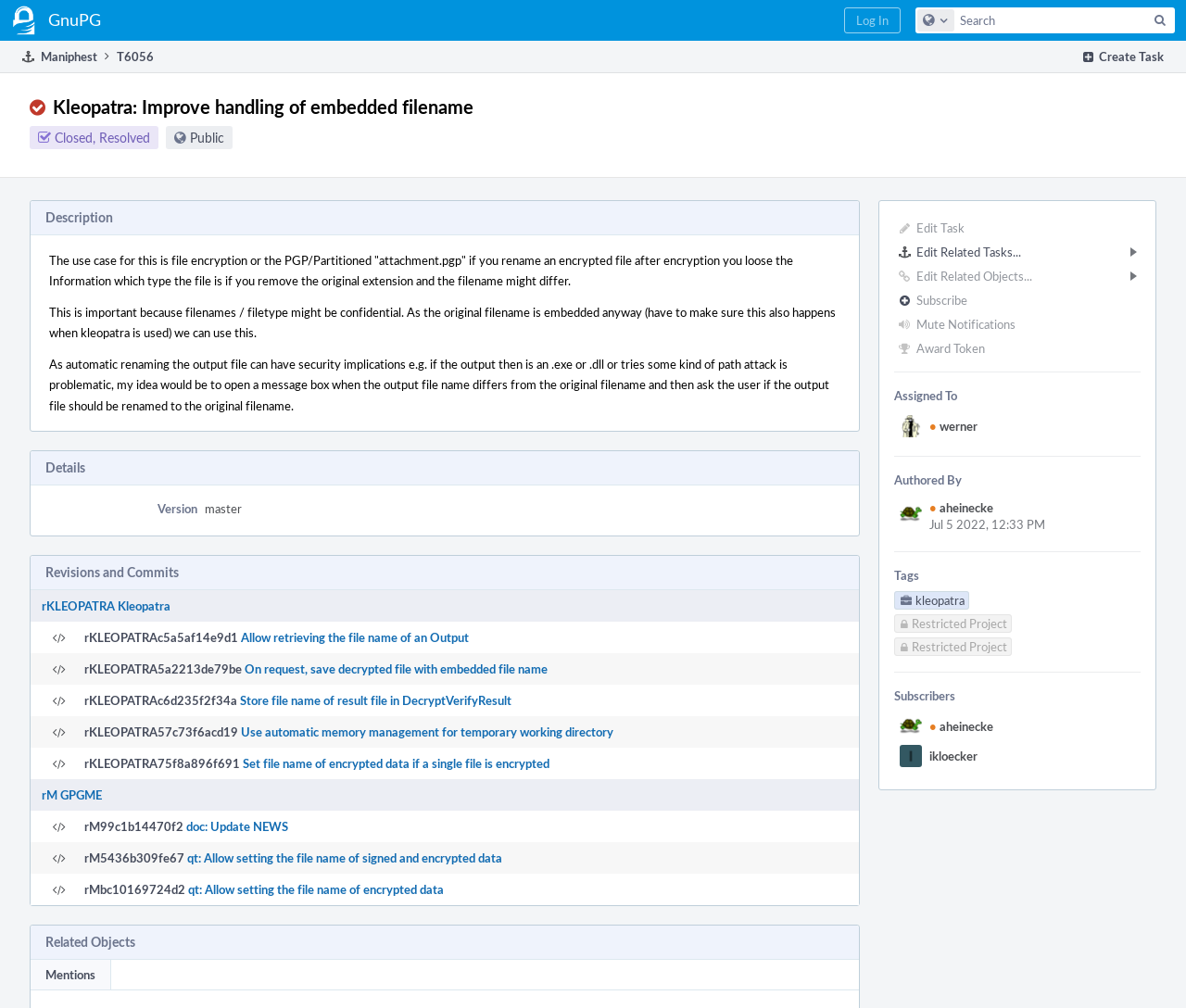Specify the bounding box coordinates (top-left x, top-left y, bottom-right x, bottom-right y) of the UI element in the screenshot that matches this description: input value="Search" parent_node: Search name="query"

[0.772, 0.007, 0.991, 0.033]